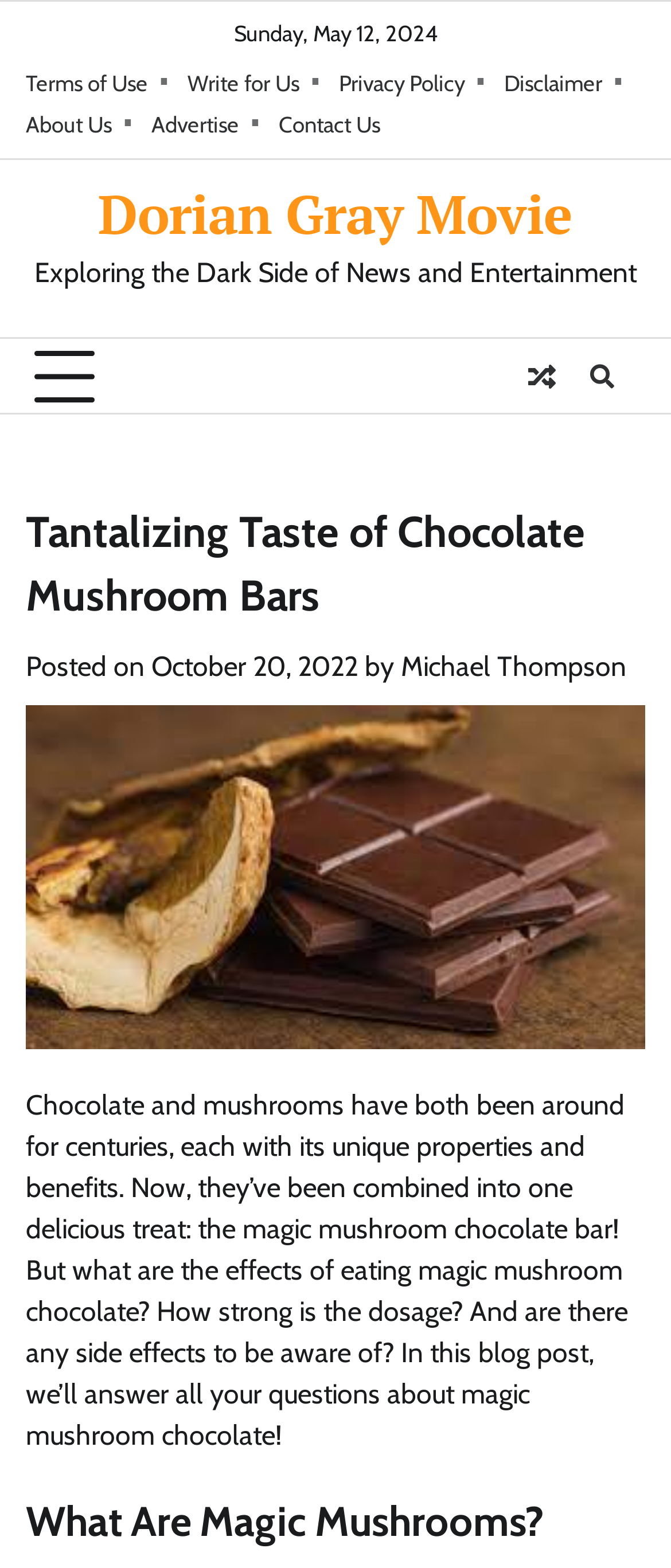Please locate the clickable area by providing the bounding box coordinates to follow this instruction: "Click on a recent post".

None